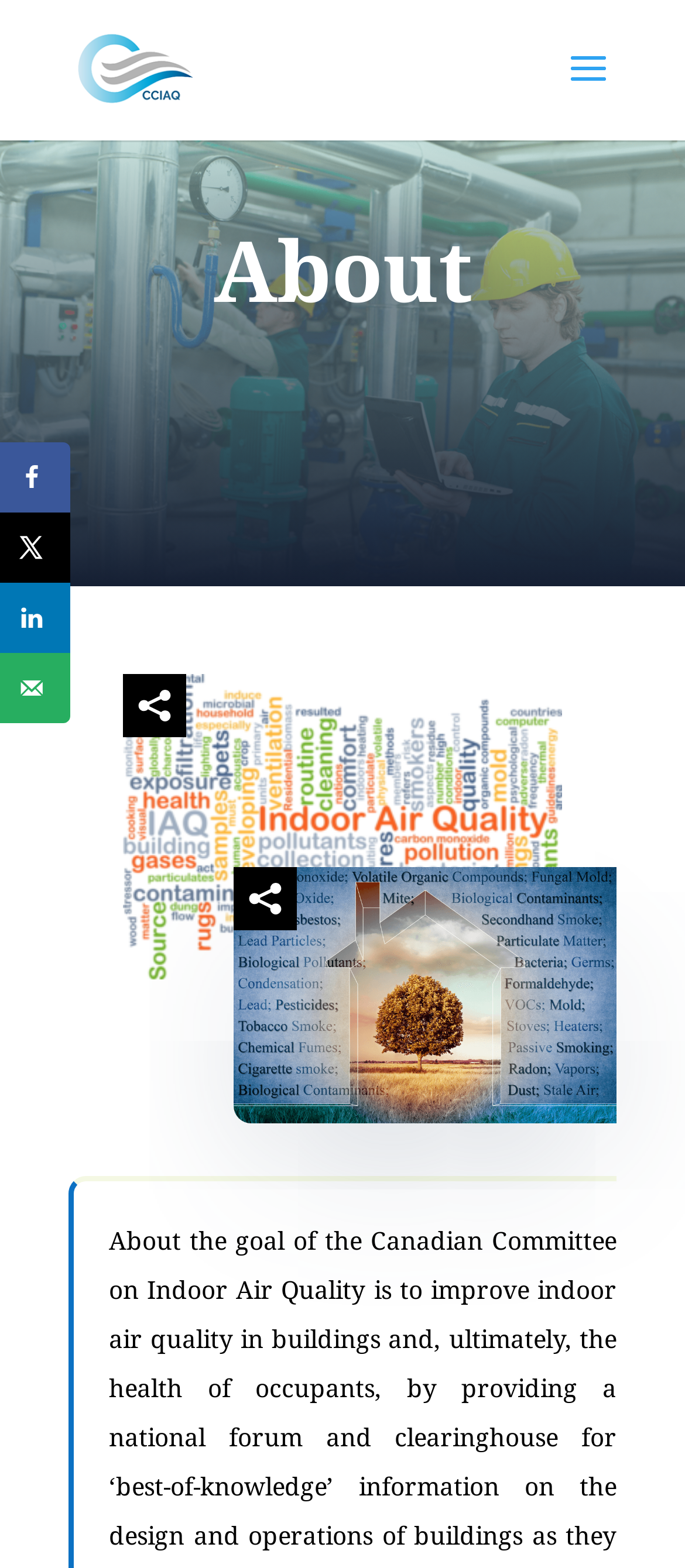From the screenshot, find the bounding box of the UI element matching this description: "alt="IAQ Ressource"". Supply the bounding box coordinates in the form [left, top, right, bottom], each a float between 0 and 1.

[0.11, 0.032, 0.285, 0.053]